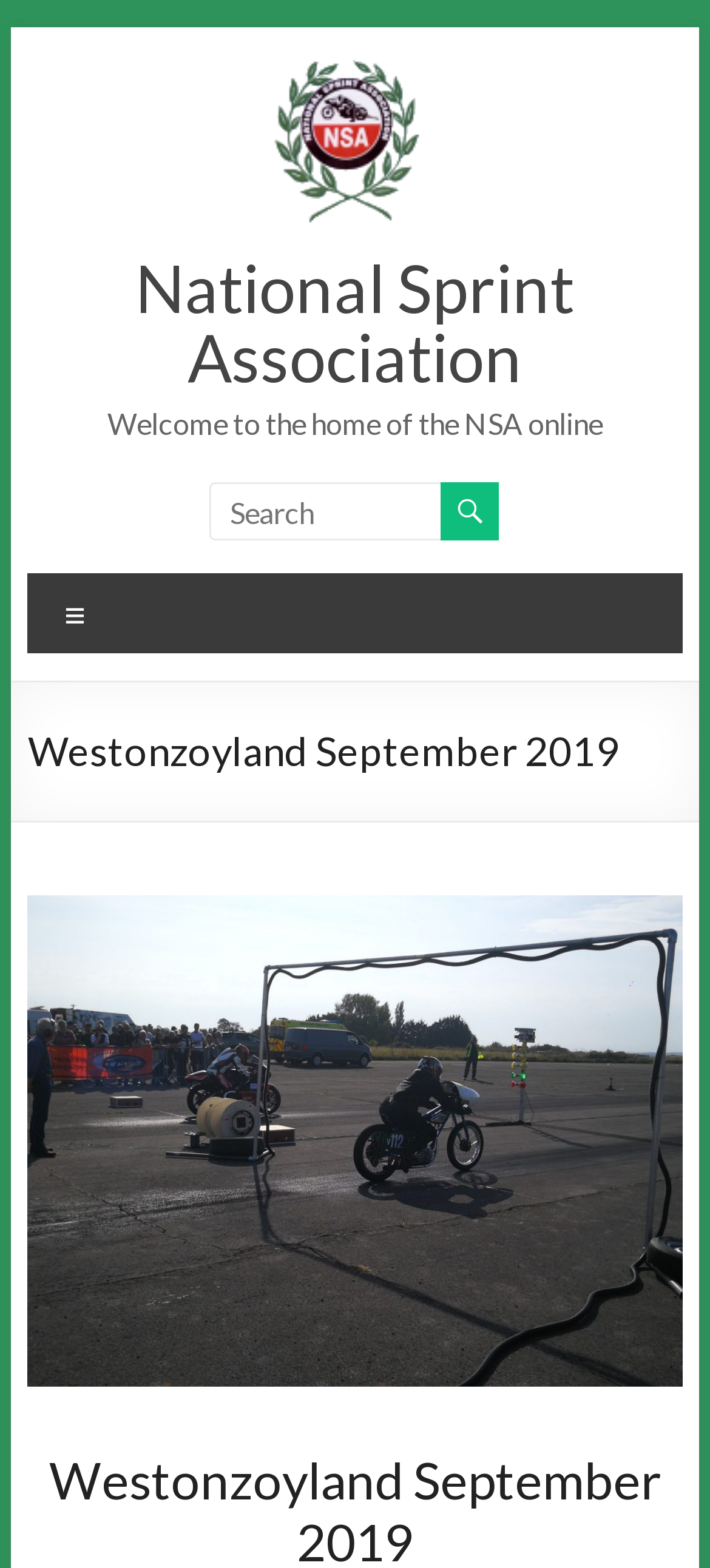Using the element description: "alt="National Sprint Association"", determine the bounding box coordinates. The coordinates should be in the format [left, top, right, bottom], with values between 0 and 1.

[0.372, 0.035, 0.628, 0.057]